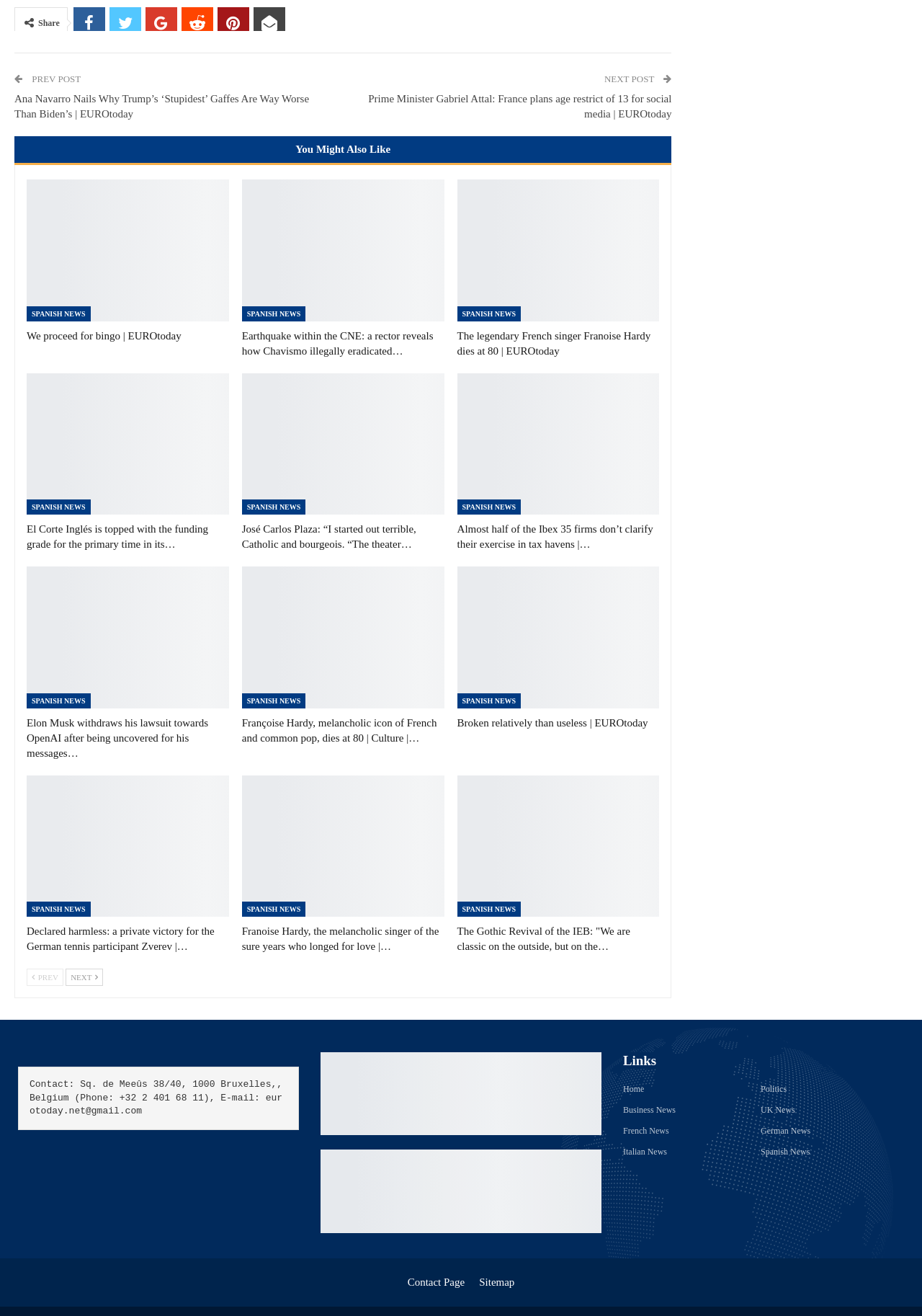Please study the image and answer the question comprehensively:
What is the purpose of the 'Contact Page' link?

I inferred this by looking at the text of the link, which says 'Contact Page', implying that clicking on it will allow users to contact the website or its administrators.